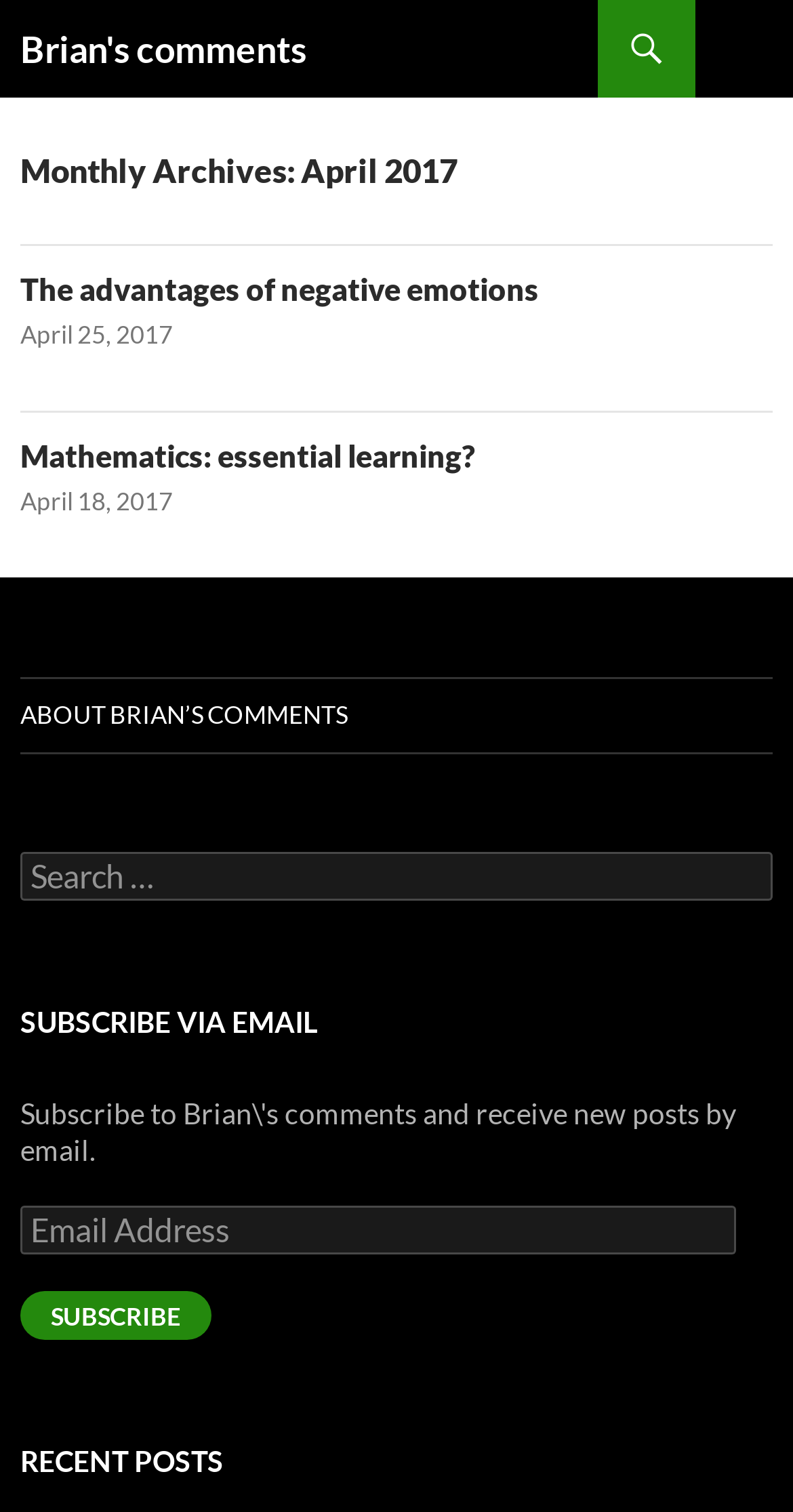Please find the bounding box coordinates of the clickable region needed to complete the following instruction: "read the about page". The bounding box coordinates must consist of four float numbers between 0 and 1, i.e., [left, top, right, bottom].

[0.026, 0.449, 0.974, 0.498]